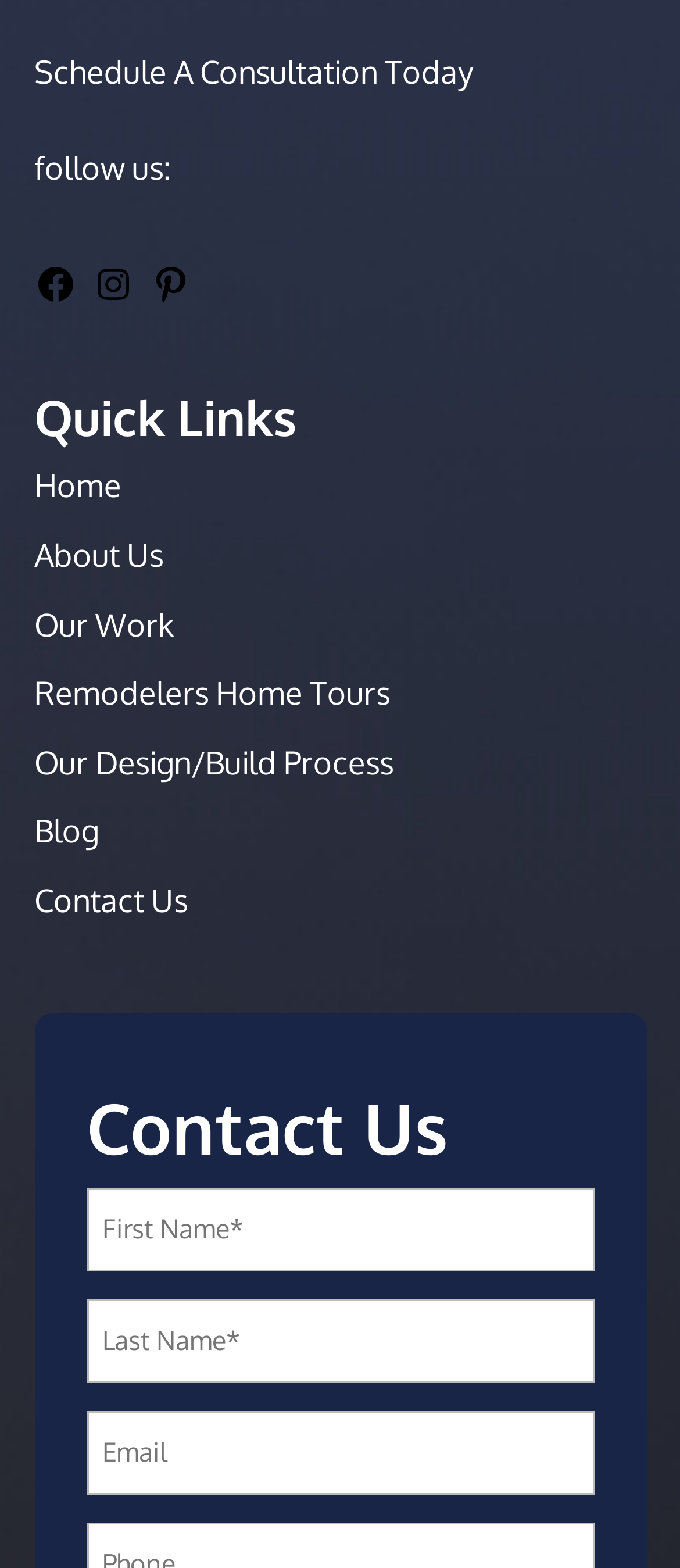Please predict the bounding box coordinates of the element's region where a click is necessary to complete the following instruction: "Check Delivery Rates". The coordinates should be represented by four float numbers between 0 and 1, i.e., [left, top, right, bottom].

None